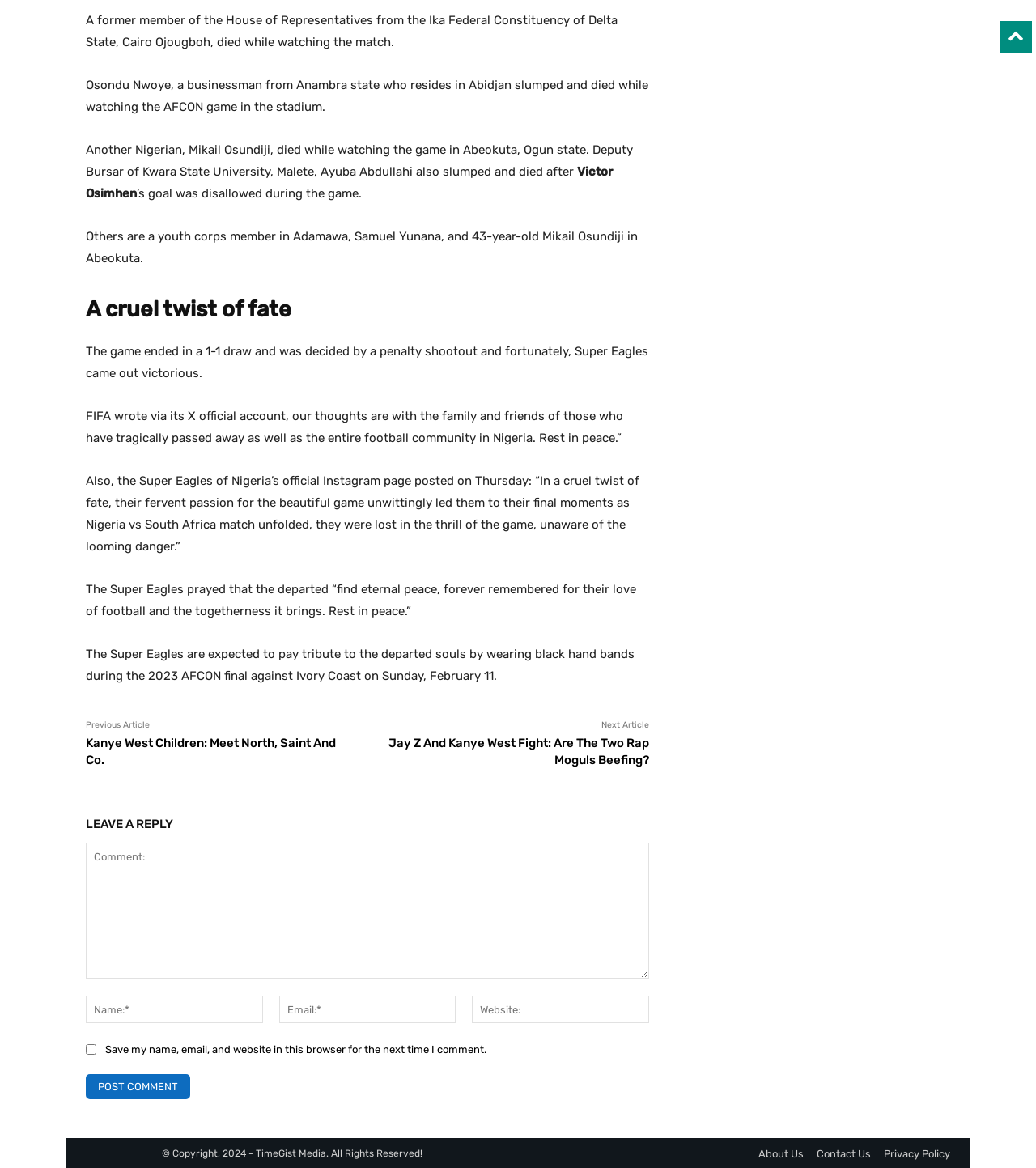Please predict the bounding box coordinates (top-left x, top-left y, bottom-right x, bottom-right y) for the UI element in the screenshot that fits the description: Technology

None